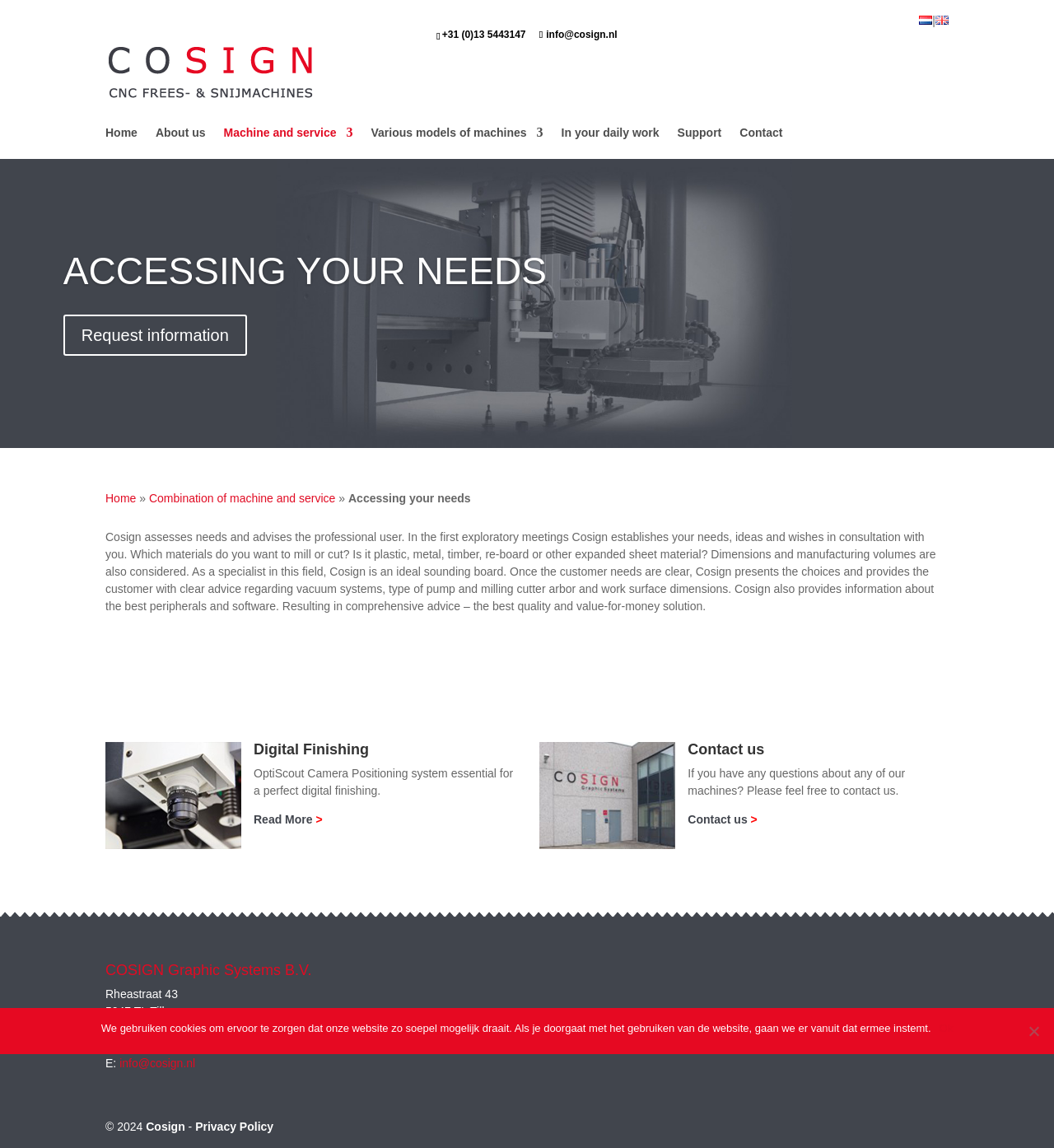What is the phone number of Cosign?
Can you give a detailed and elaborate answer to the question?

The phone number of Cosign can be found in the top-right corner of the webpage, as well as in the footer section, where the company's contact information is provided.